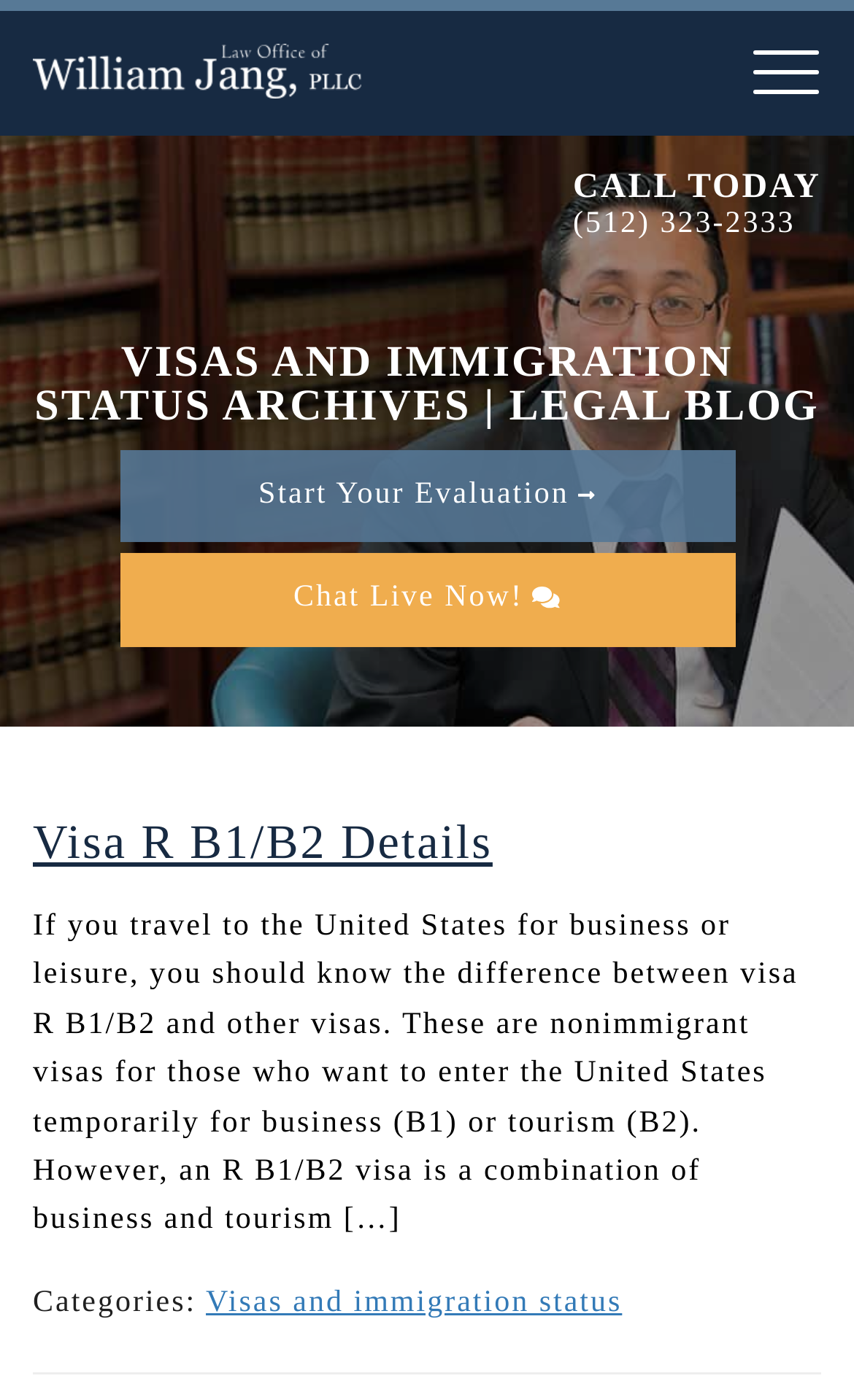What is the category of the article?
Provide an in-depth answer to the question, covering all aspects.

I found the category of the article by looking at the element with the text 'Categories:' and its adjacent element, which is a link with the category name.